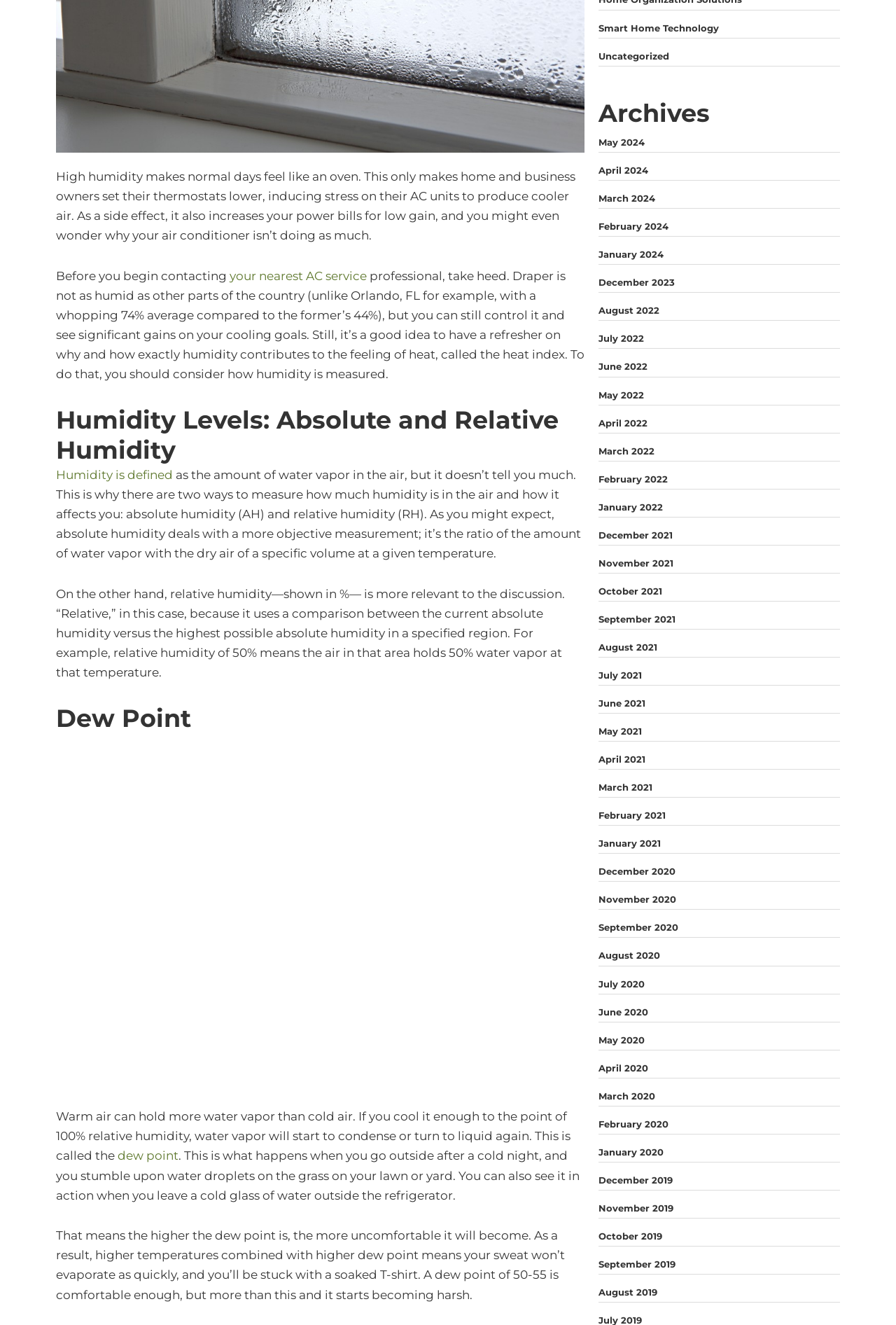Determine the bounding box for the described HTML element: "Humidity is defined". Ensure the coordinates are four float numbers between 0 and 1 in the format [left, top, right, bottom].

[0.062, 0.353, 0.193, 0.364]